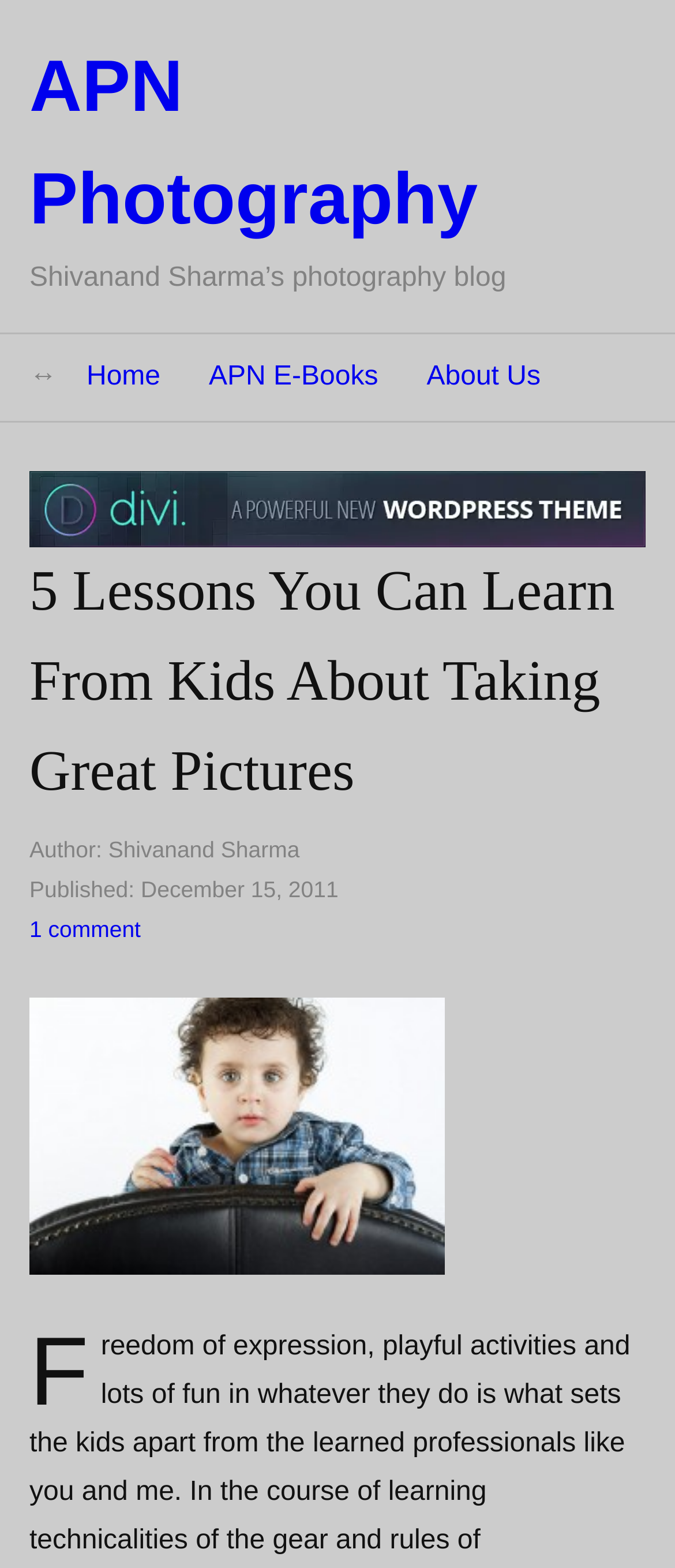Carefully examine the image and provide an in-depth answer to the question: What is the name of the author?

I found the author's name by looking at the 'Author:' label and the corresponding text next to it, which is 'Shivanand Sharma'.